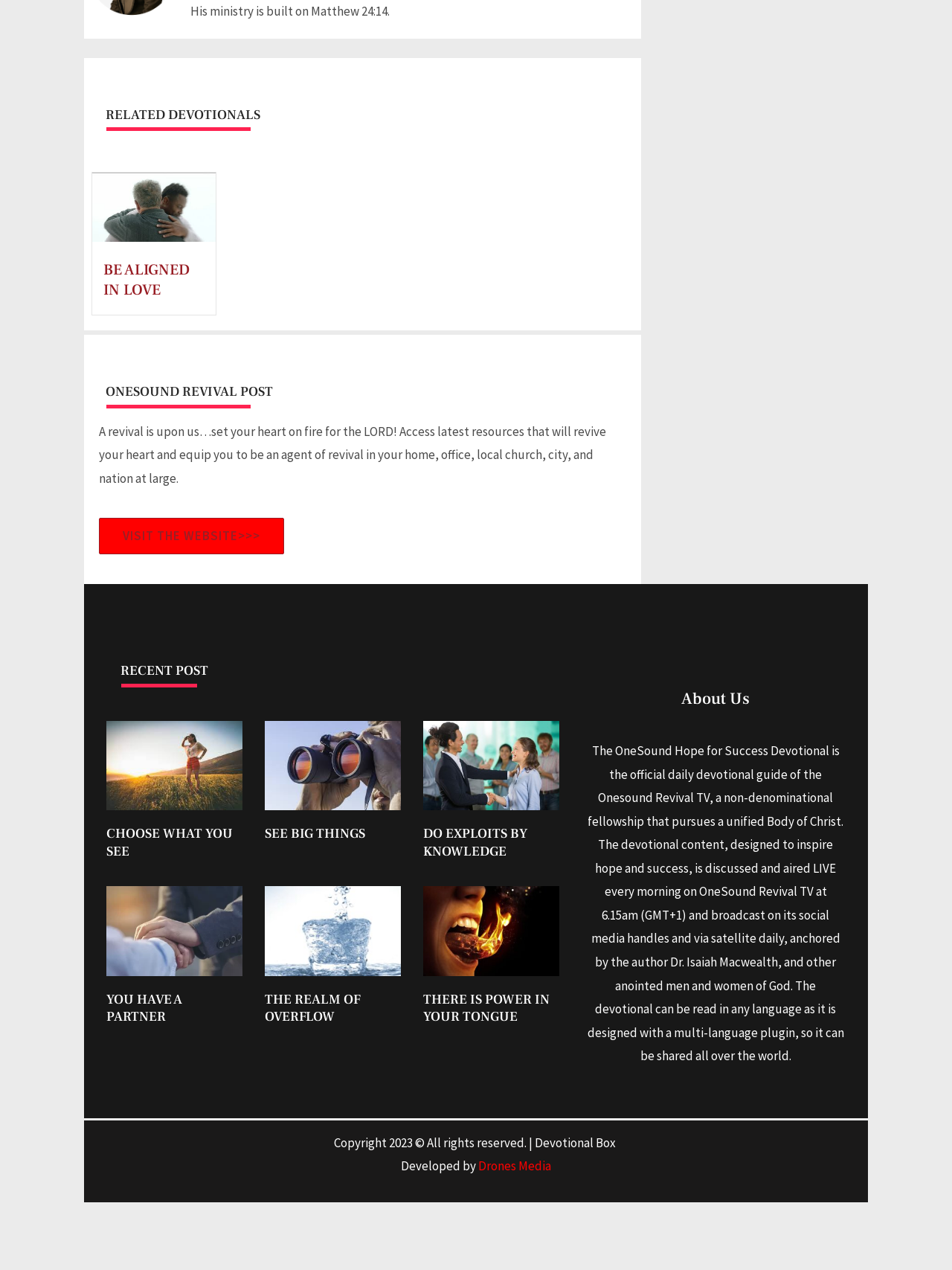Identify the bounding box coordinates of the clickable section necessary to follow the following instruction: "Check About Us". The coordinates should be presented as four float numbers from 0 to 1, i.e., [left, top, right, bottom].

[0.615, 0.542, 0.888, 0.559]